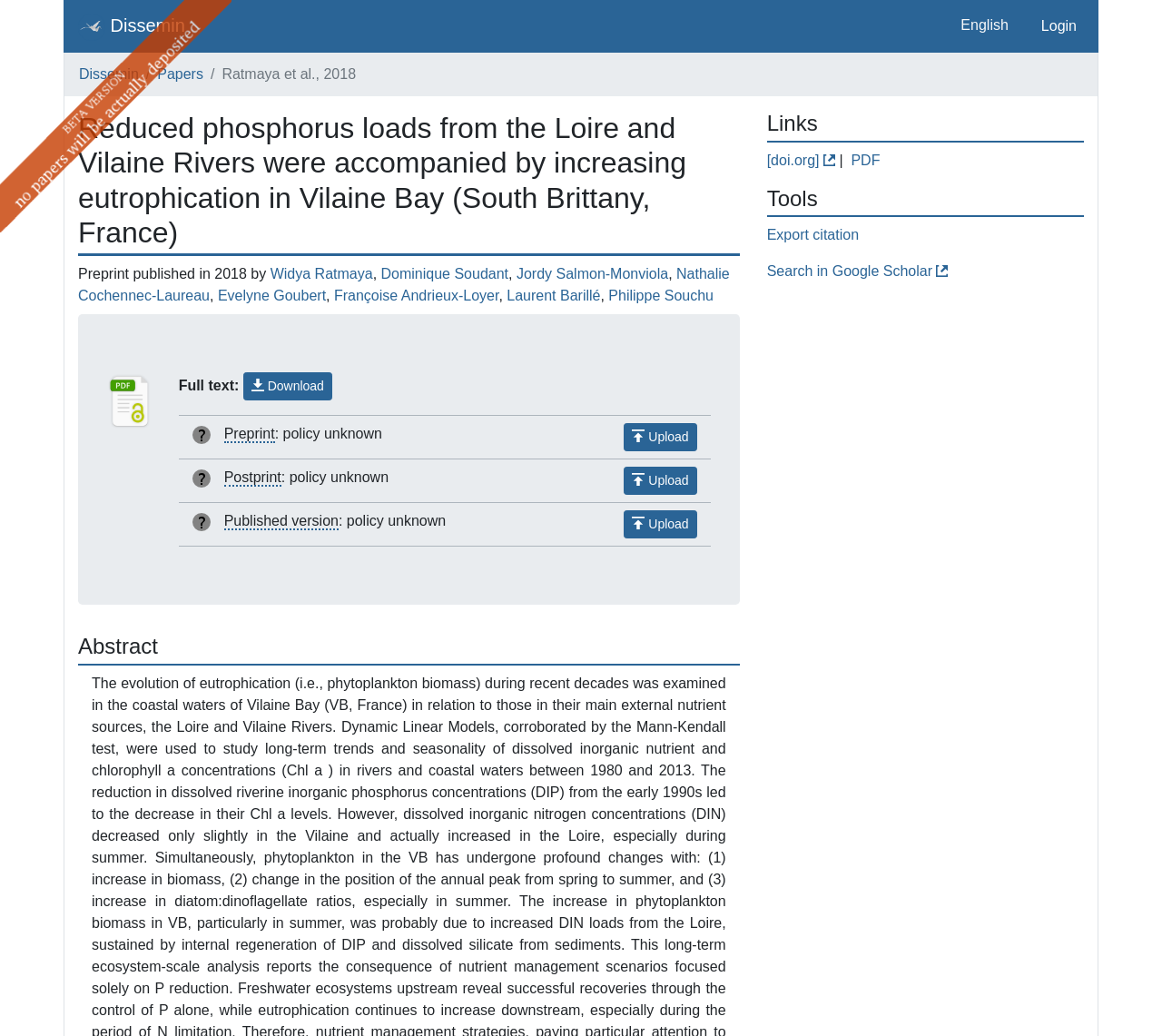Determine the bounding box coordinates of the clickable element to achieve the following action: 'Download the full text'. Provide the coordinates as four float values between 0 and 1, formatted as [left, top, right, bottom].

[0.209, 0.36, 0.286, 0.387]